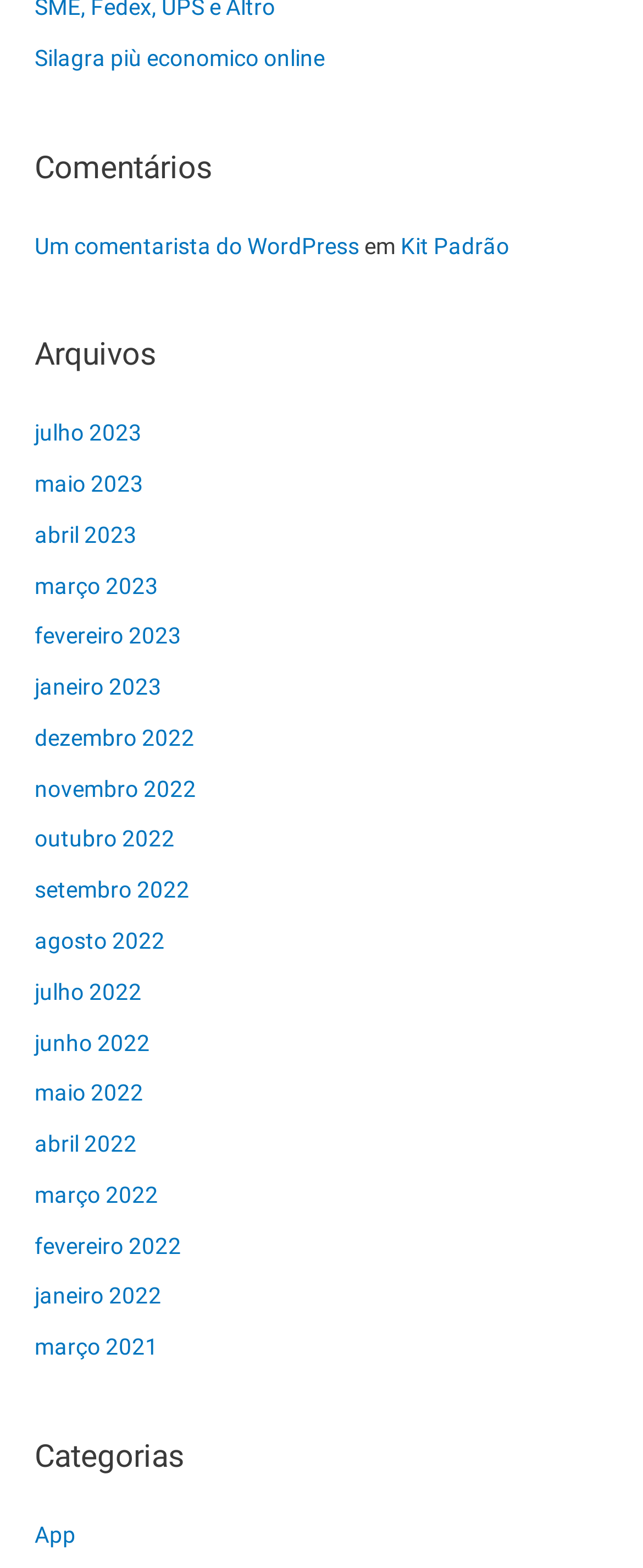Given the element description App, specify the bounding box coordinates of the corresponding UI element in the format (top-left x, top-left y, bottom-right x, bottom-right y). All values must be between 0 and 1.

[0.054, 0.97, 0.118, 0.987]